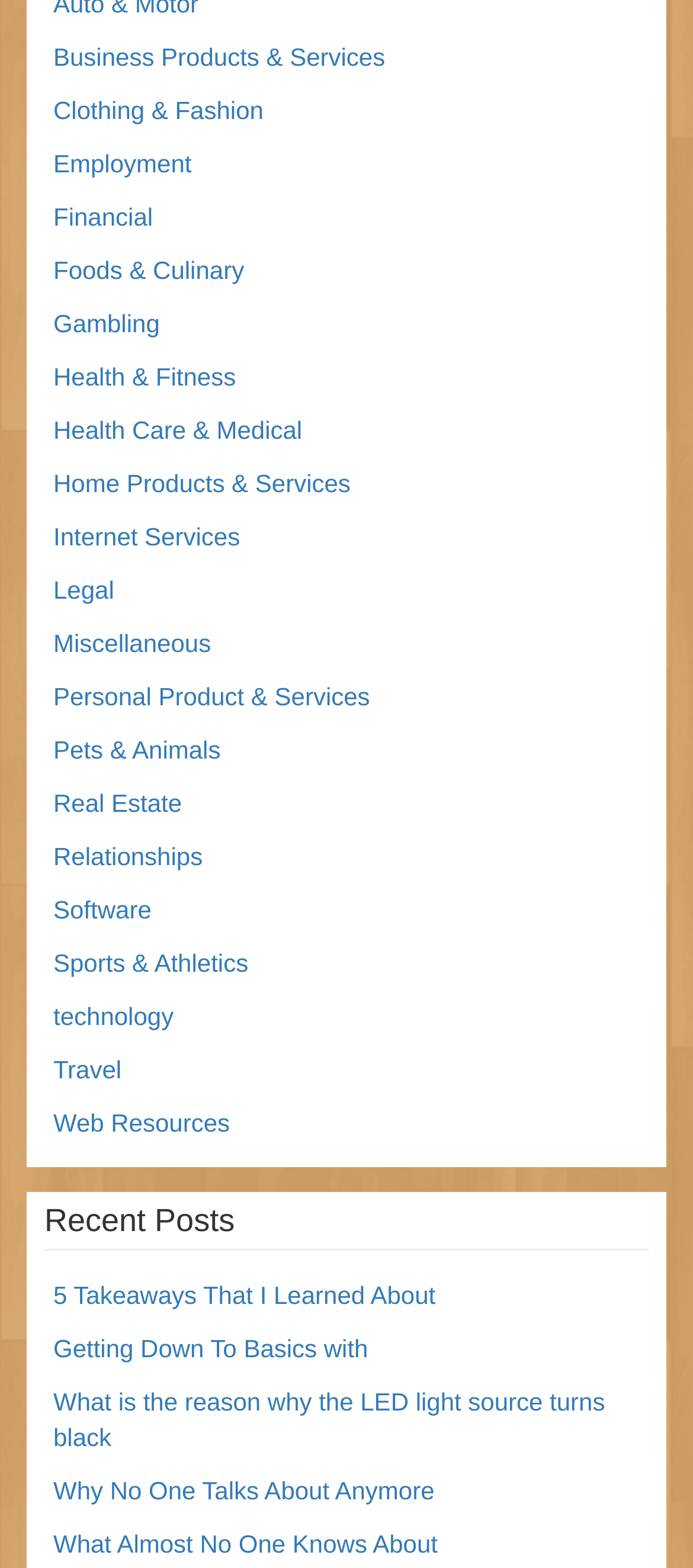What is the title of the section below the categories?
Answer briefly with a single word or phrase based on the image.

Recent Posts